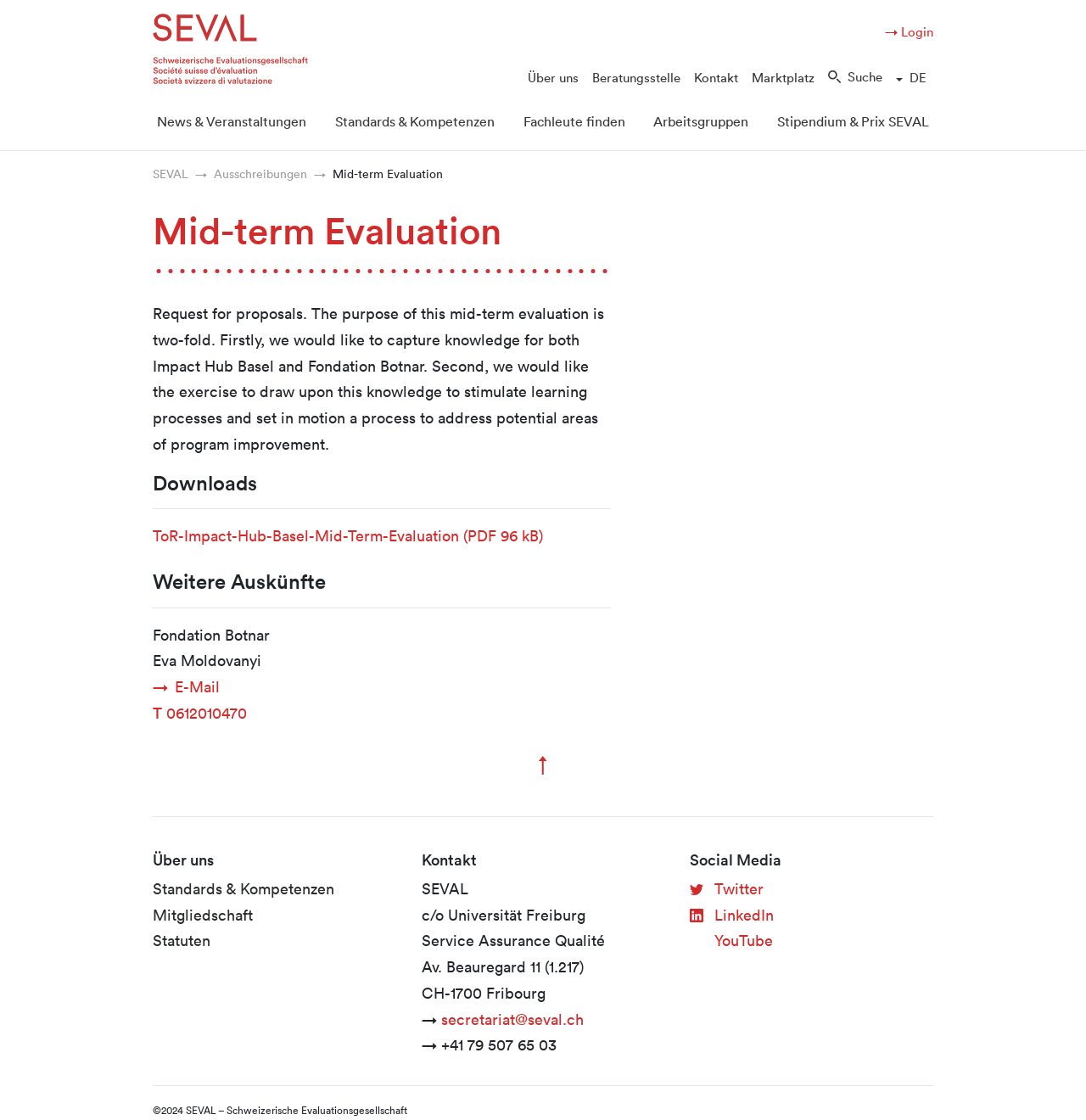Provide the bounding box coordinates of the section that needs to be clicked to accomplish the following instruction: "Go to the 'Über uns' page."

[0.48, 0.053, 0.539, 0.079]